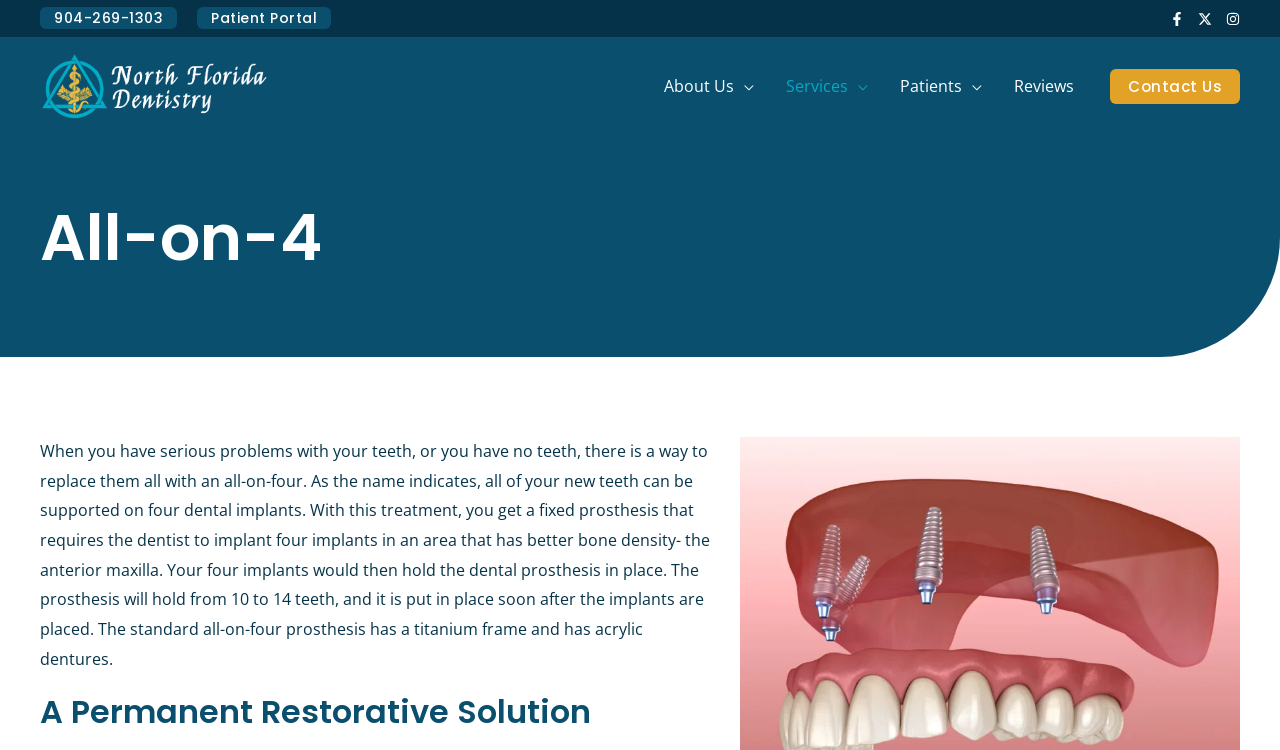Given the following UI element description: "parent_node: Patients aria-label="Menu Toggle"", find the bounding box coordinates in the webpage screenshot.

[0.752, 0.101, 0.767, 0.13]